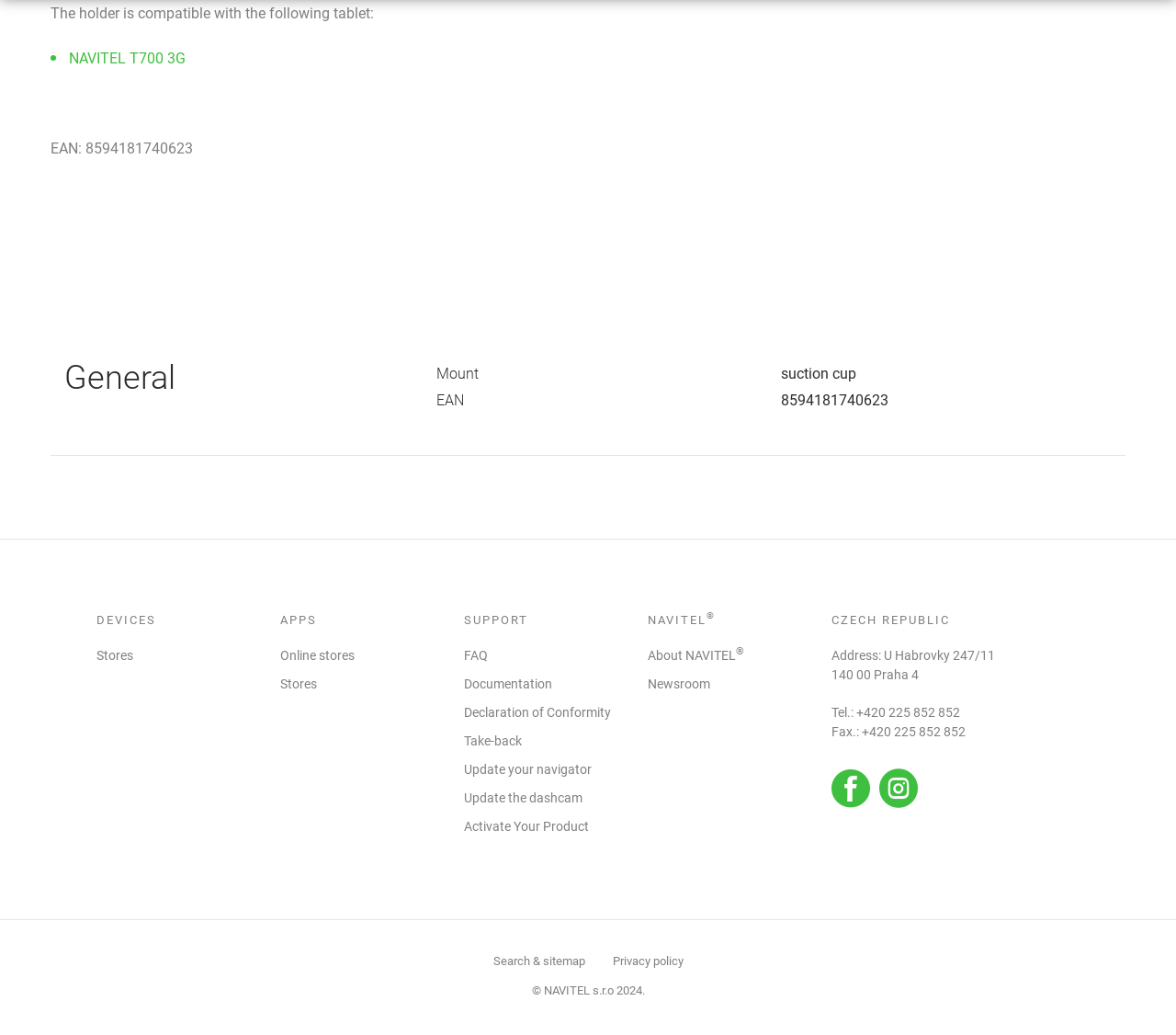From the image, can you give a detailed response to the question below:
What is the name of the tablet compatible with the holder?

The name of the tablet compatible with the holder can be found at the top of the webpage, where it is listed as 'The holder is compatible with the following tablet: NAVITEL T700 3G'.